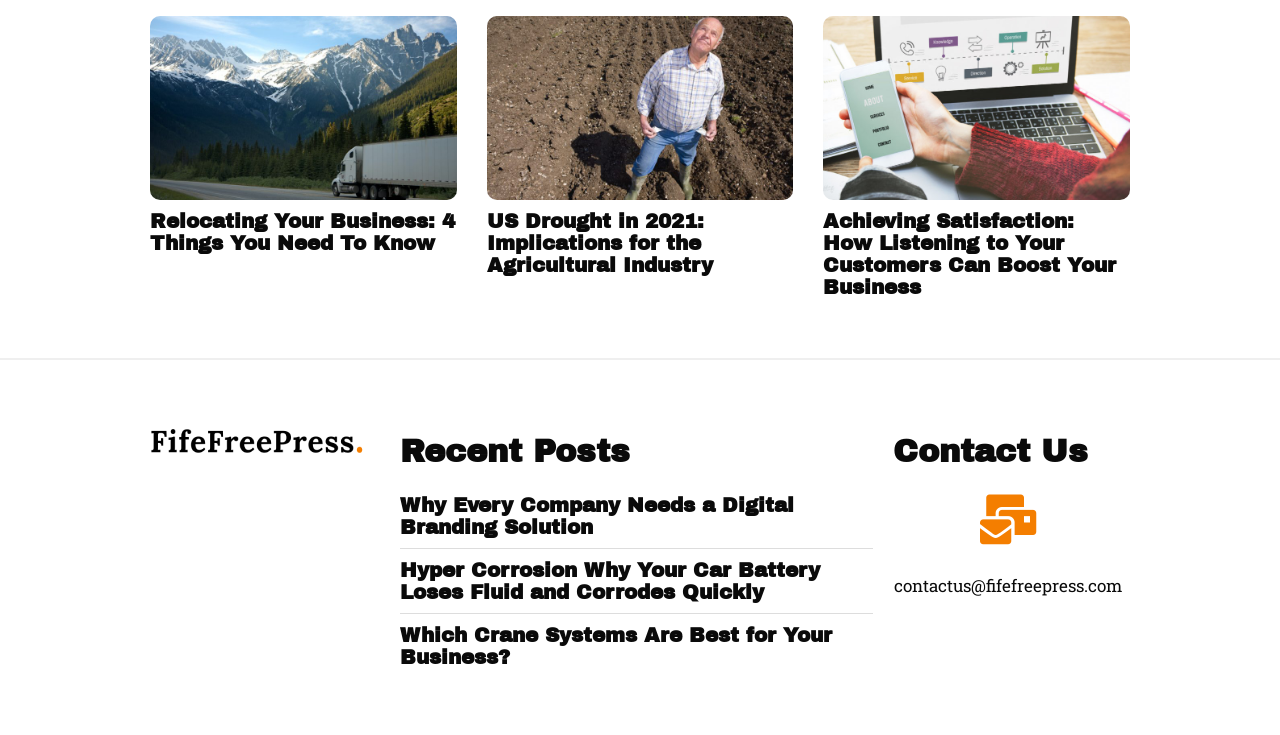What is the topic of the first article?
Can you give a detailed and elaborate answer to the question?

The first article has a heading 'Relocating Your Business: 4 Things You Need To Know' and an image of a truck on the road near a mountain, suggesting that the topic is related to business relocation.